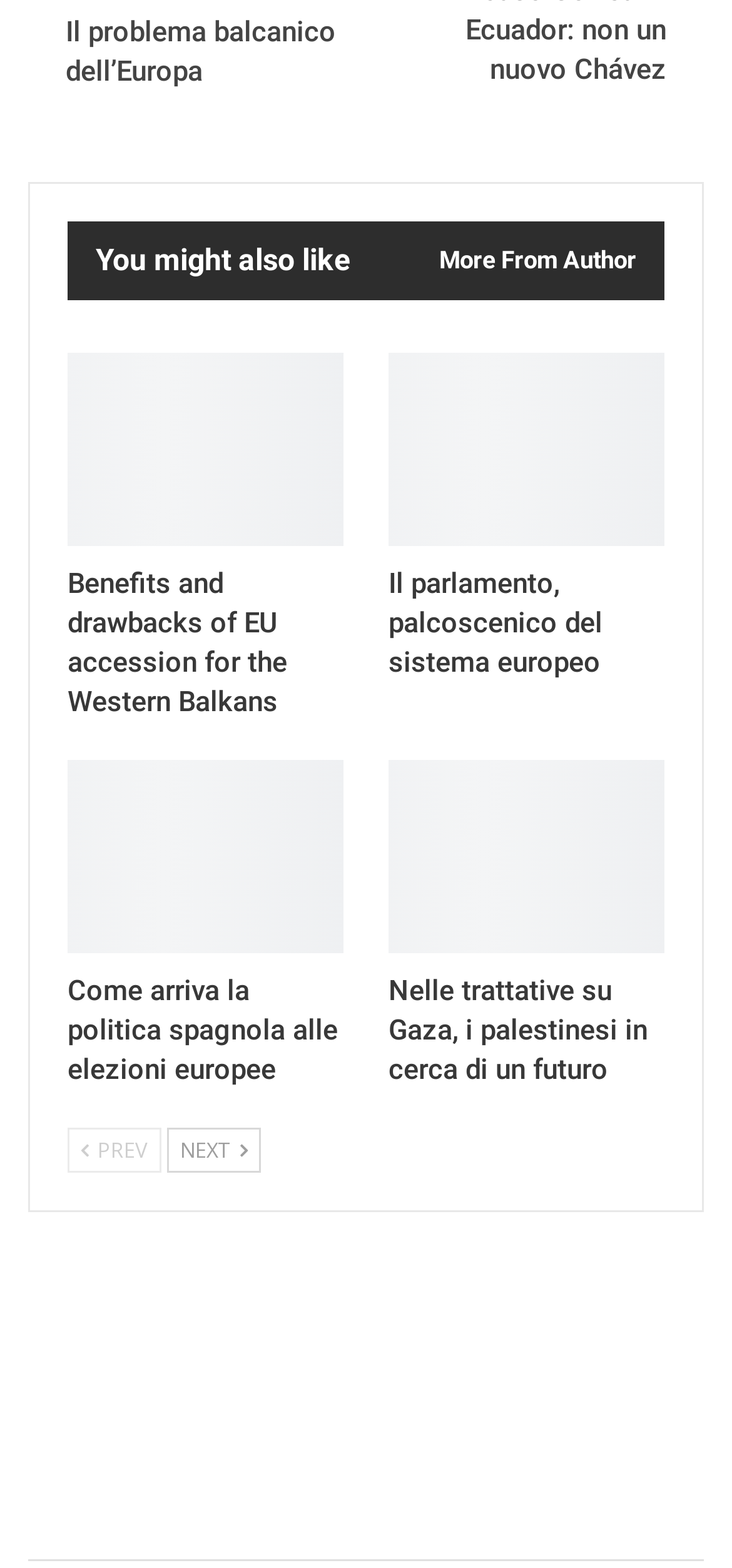What is the text of the first link on the webpage?
Based on the image, give a concise answer in the form of a single word or short phrase.

Il problema balcanico dell’Europa